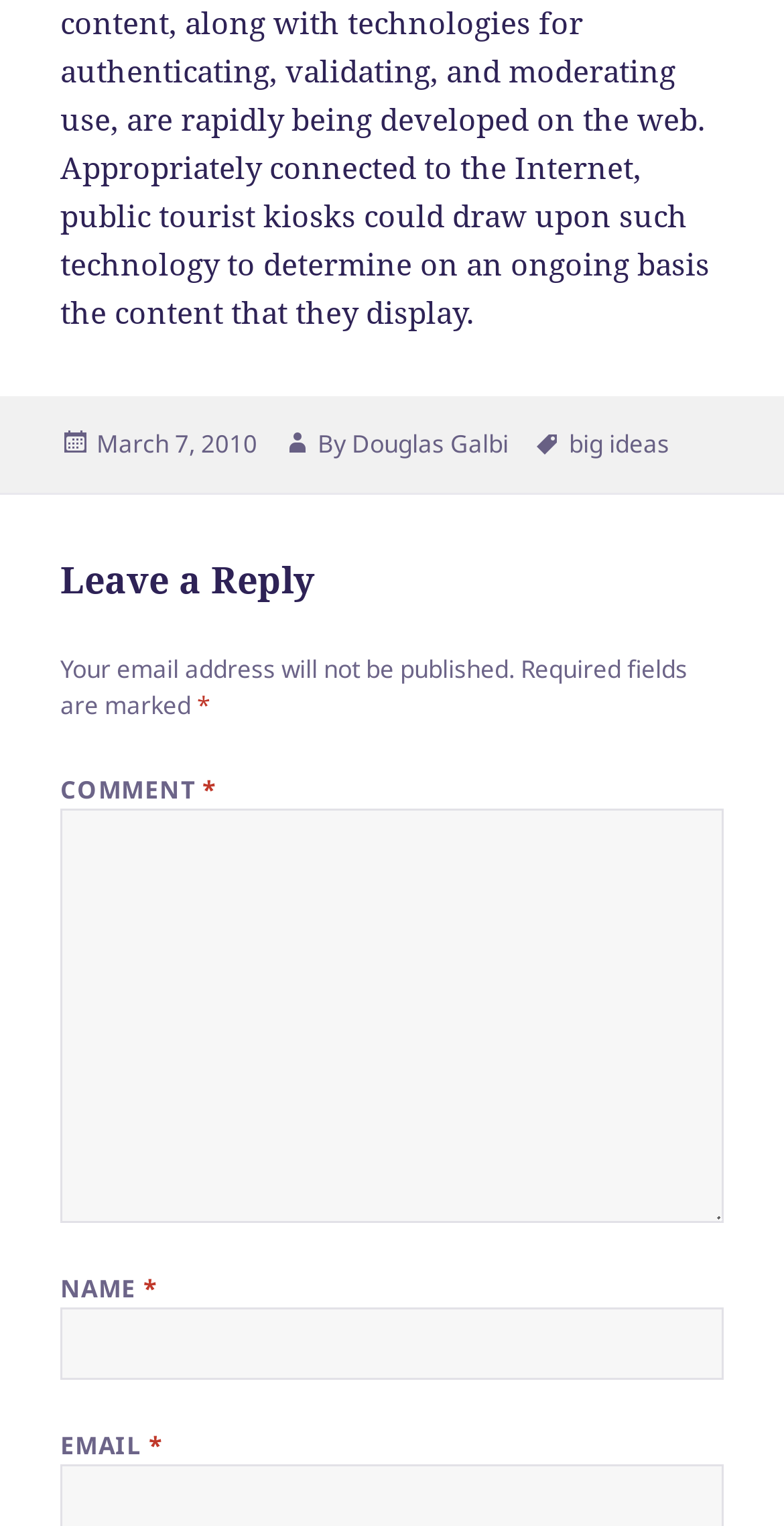Who is the author of the post?
Provide a detailed and extensive answer to the question.

The author of the post is mentioned in the footer section of the webpage, where it says 'By Douglas Galbi'.